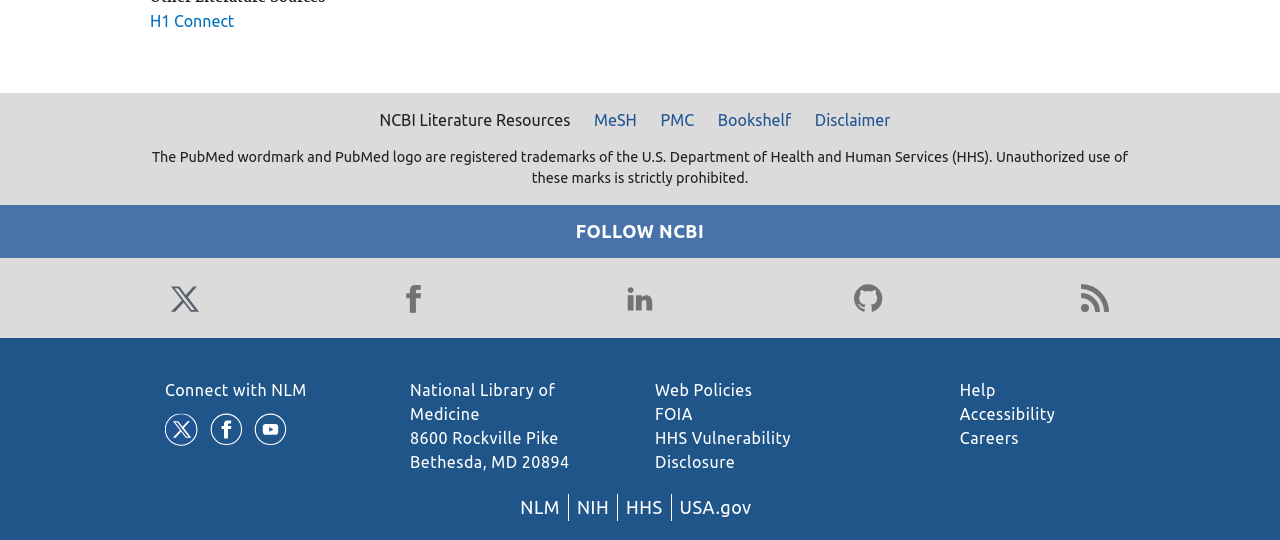Identify the bounding box of the UI component described as: "Connect with NLM".

[0.129, 0.705, 0.24, 0.738]